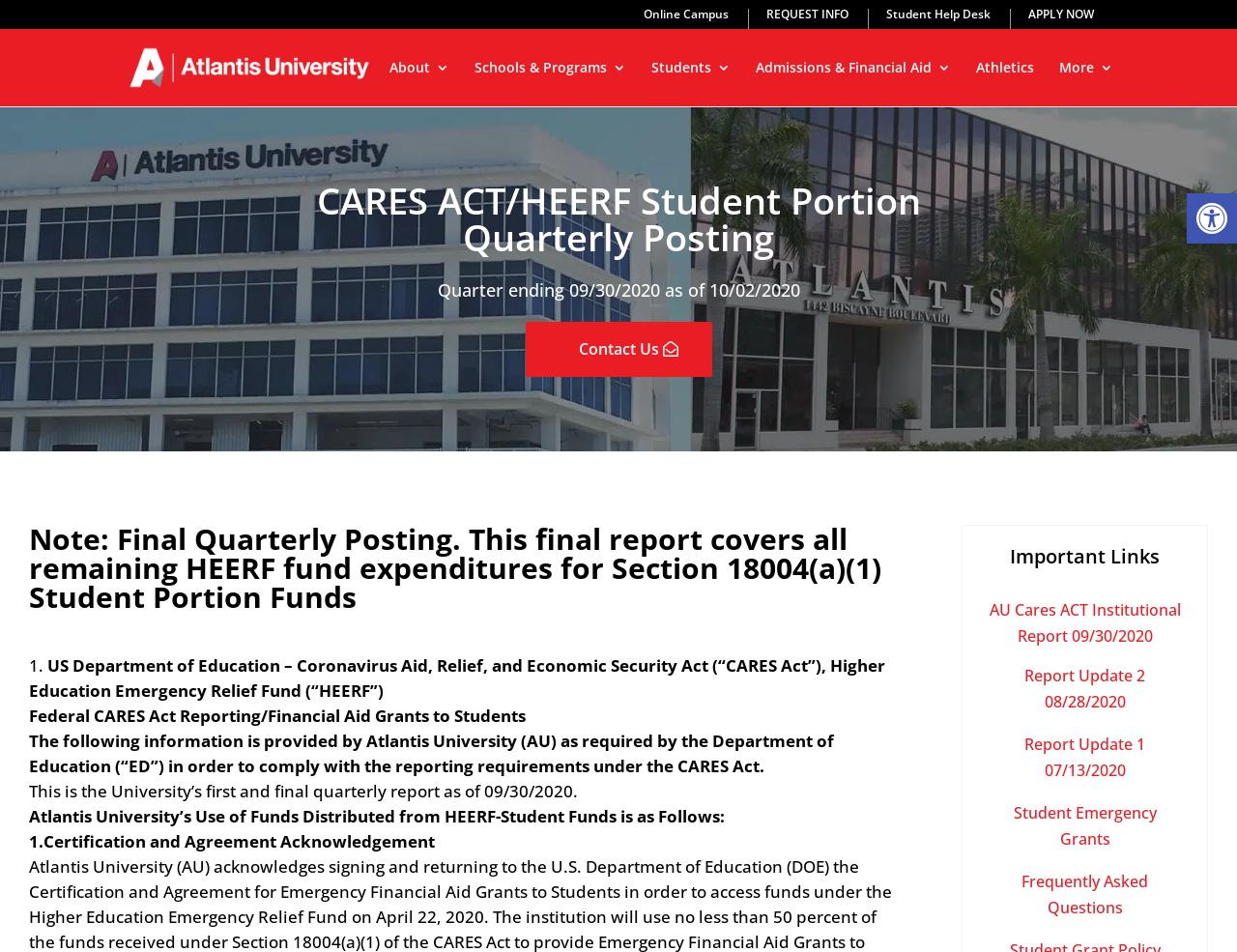Find the bounding box coordinates of the clickable region needed to perform the following instruction: "Contact 'Atlantis University'". The coordinates should be provided as four float numbers between 0 and 1, i.e., [left, top, right, bottom].

[0.425, 0.338, 0.575, 0.396]